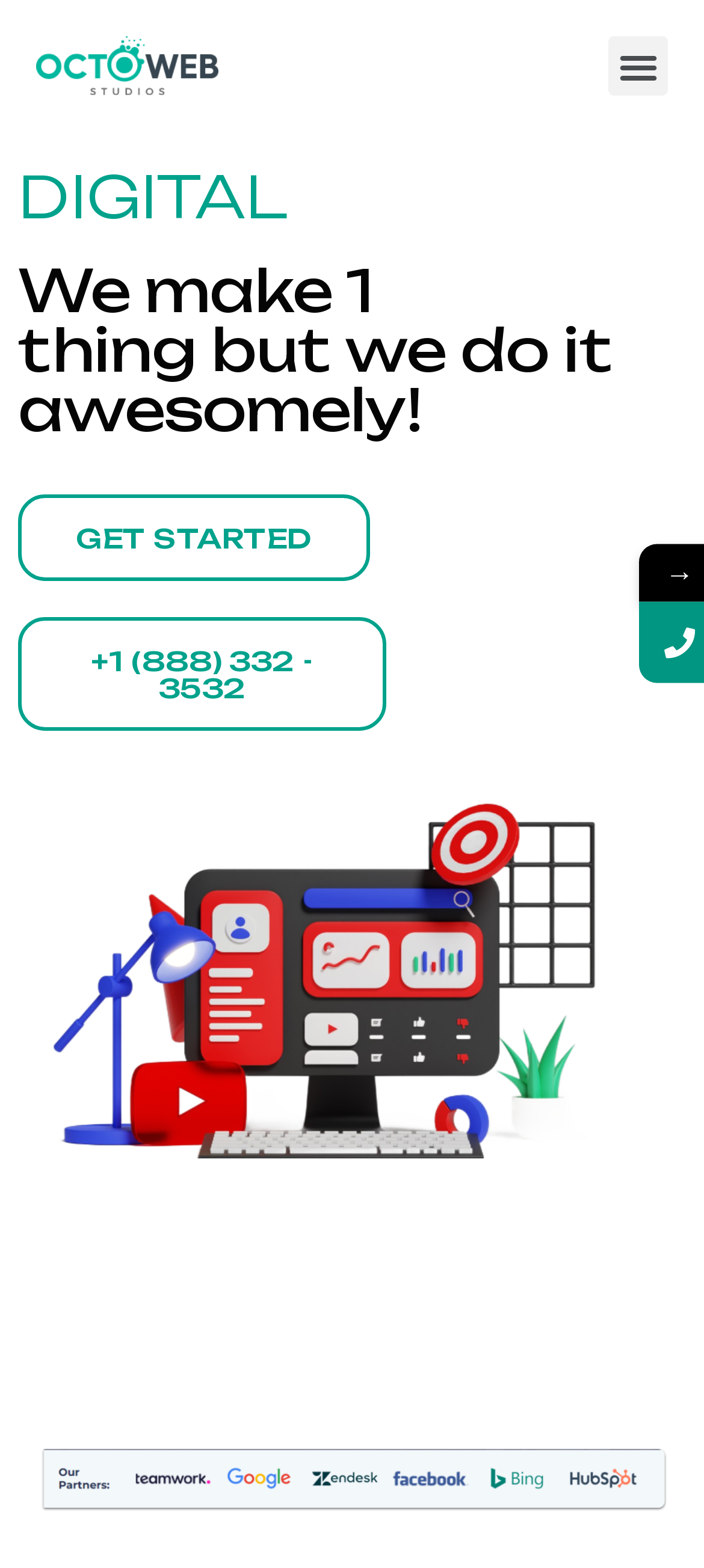Produce an extensive caption that describes everything on the webpage.

The webpage is titled "Octo Web Studios: Premier Digital Services" and appears to be a digital services company's website. At the top left corner, there is a logo of Octo Web Studios, accompanied by a menu toggle button at the top right corner. 

Below the logo, there is a heading that reads "DIGITAL" in a prominent position, followed by a subheading that says "We make 1 thing but we do it awesomely!" These headings occupy a significant portion of the top section of the webpage.

On the same section, there are two links: "GET STARTED" and a phone number "+1 (888) 332 - 3532". The "GET STARTED" link is positioned above the phone number link.

There are two images on the webpage. One is an image of results, which is located below the headings and links, and occupies a significant portion of the middle section of the webpage. The other image is of partners, which is positioned at the bottom of the webpage.

At the bottom right corner, there is a static text "→" which appears to be an arrow symbol.